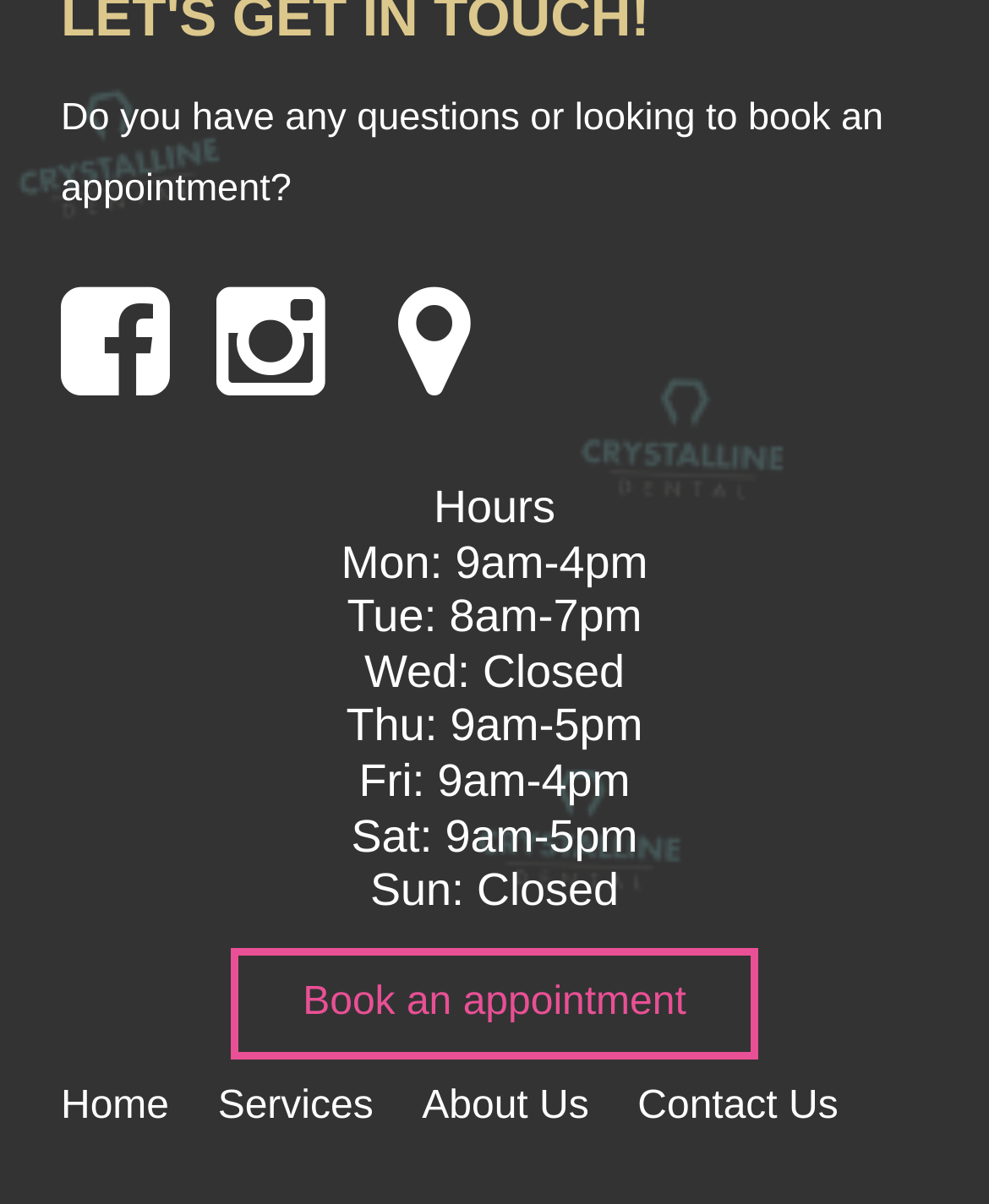What are the main sections of the website?
Using the visual information, reply with a single word or short phrase.

Home, Services, About Us, Contact Us